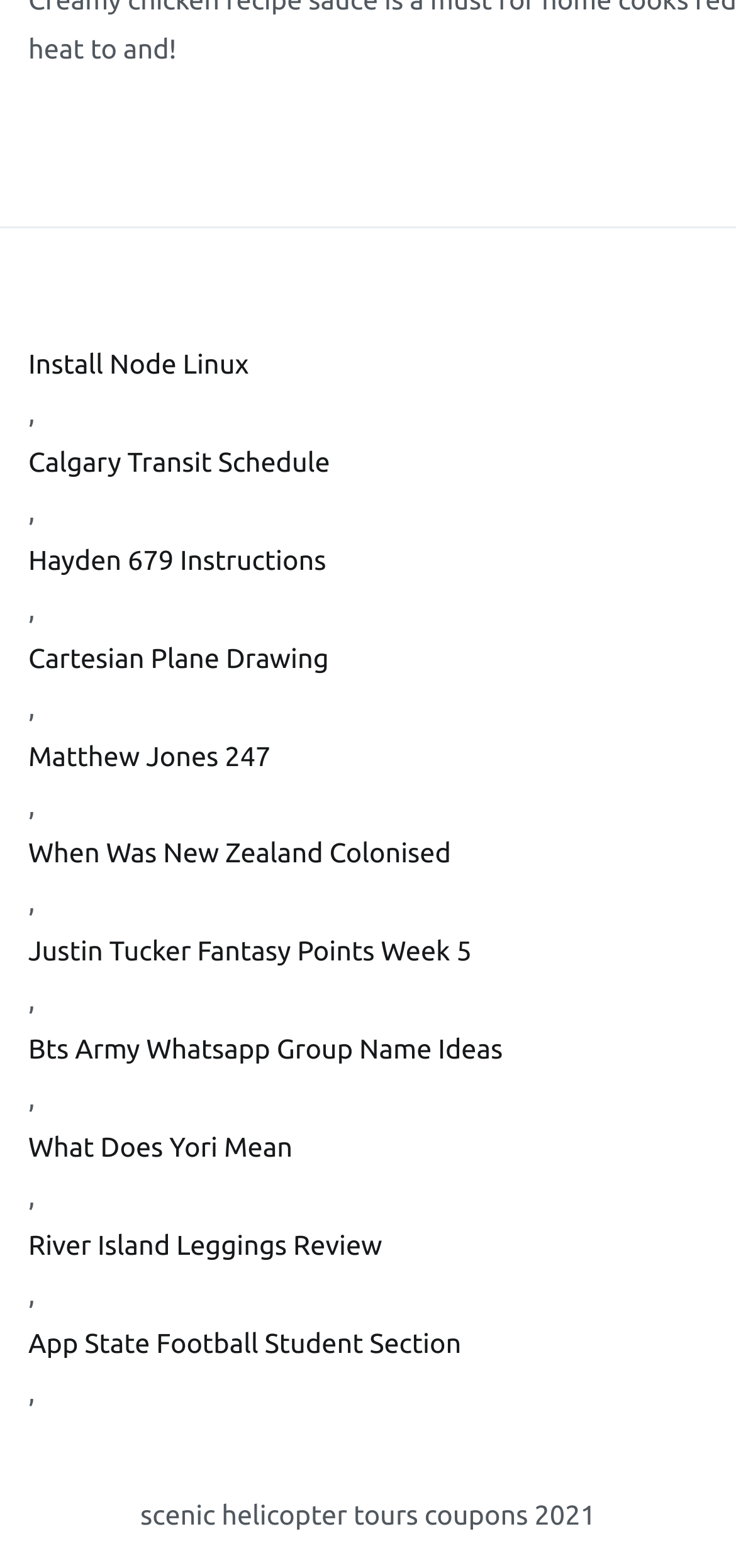Find the bounding box coordinates for the area that should be clicked to accomplish the instruction: "Explore Cartesian Plane Drawing".

[0.038, 0.405, 0.962, 0.436]